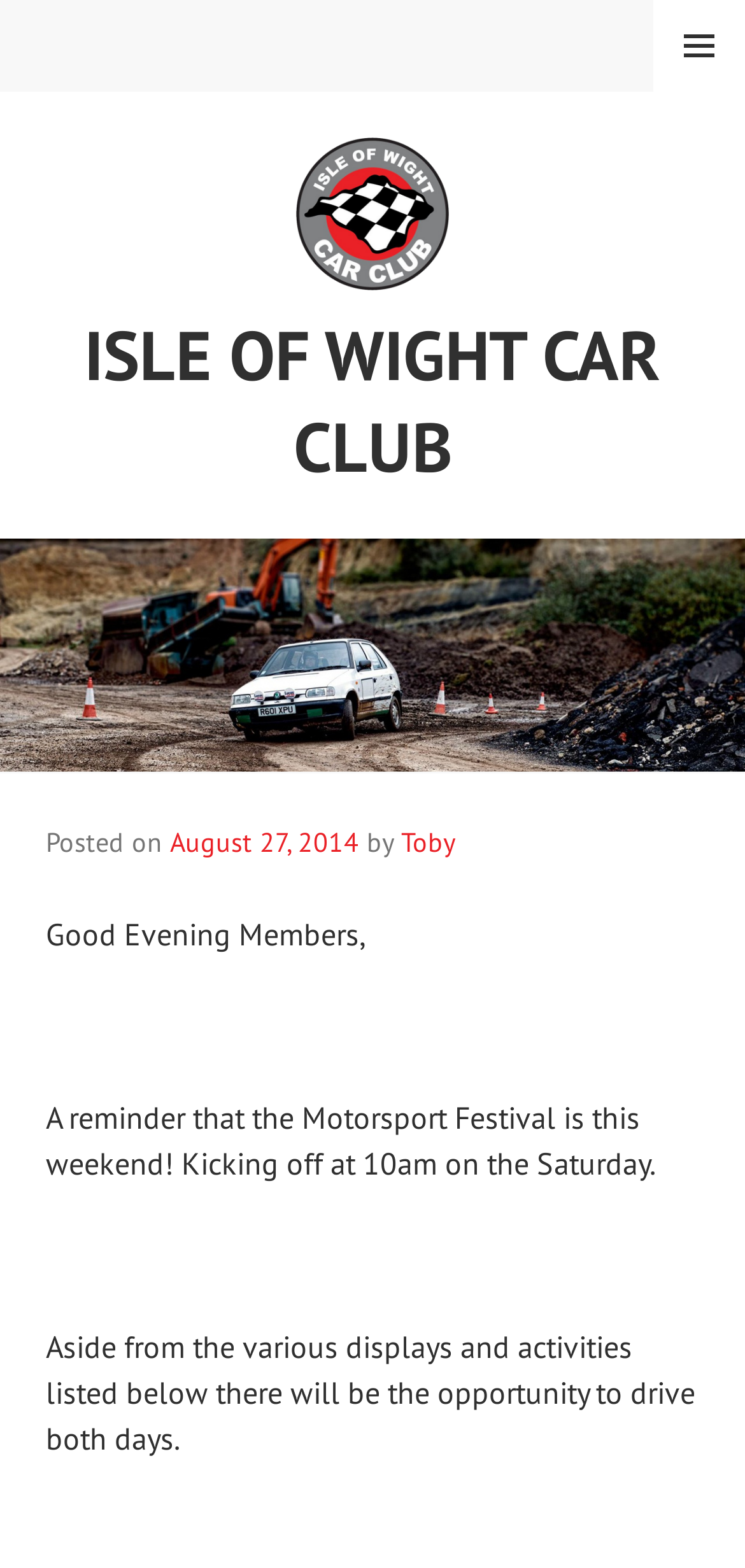Find and extract the text of the primary heading on the webpage.

ISLE OF WIGHT CAR CLUB